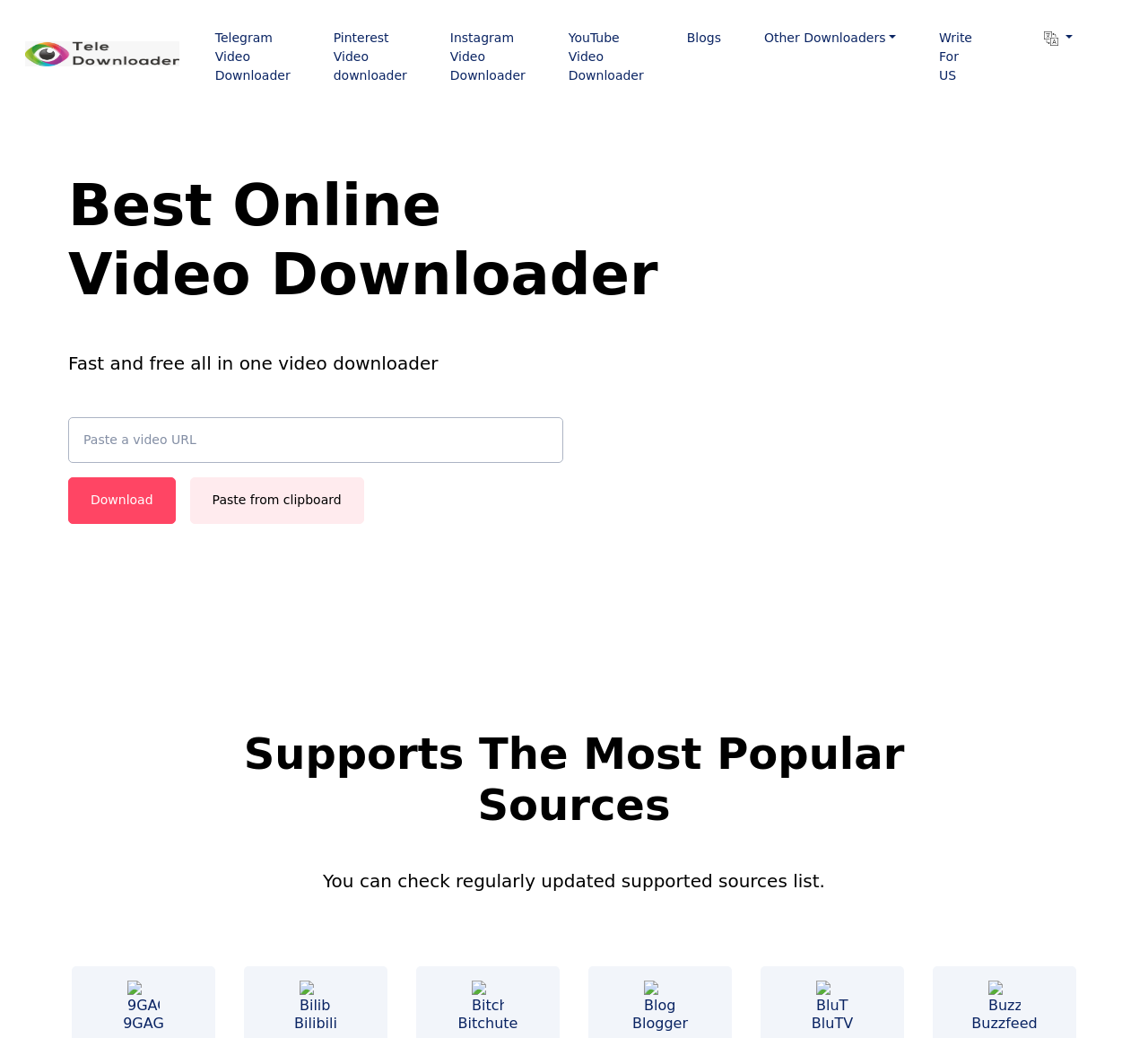How can users access more video downloaders?
Give a single word or phrase as your answer by examining the image.

Click 'Other Downloaders' button